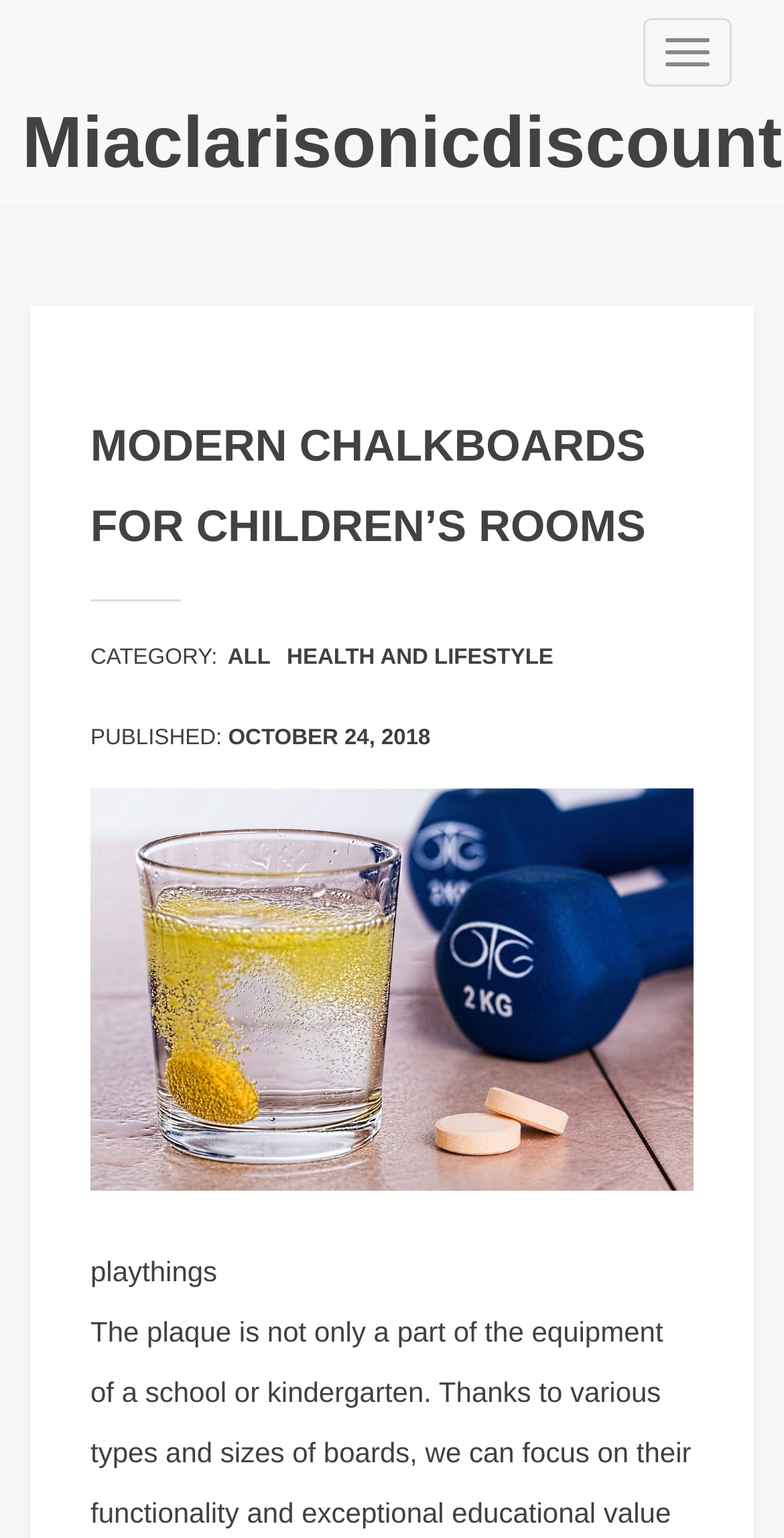Give an extensive and precise description of the webpage.

The webpage is about modern chalkboards for children's rooms. At the top right corner, there is a button labeled "Toggle navigation". Next to it, on the top left, is the website's title "Miaclarisonicdiscount.com" in a heading element. 

Below the website title, there is a large heading that reads "MODERN CHALKBOARDS FOR CHILDREN’S ROOMS". Underneath this heading, there is a category section with the label "CATEGORY:" followed by two links, "ALL" and "HEALTH AND LIFESTYLE". 

Further down, there is a publication date section with the label "PUBLISHED:" and a link to the specific date "OCTOBER 24, 2018". 

At the bottom left of the page, there is a single line of text that reads "playthings", which seems to be related to the meta description mentioning "The plaque is not only a part of the equipment of a school or kindergarten. Thanks to various types and sizes of boards, we can focus on their functionality".